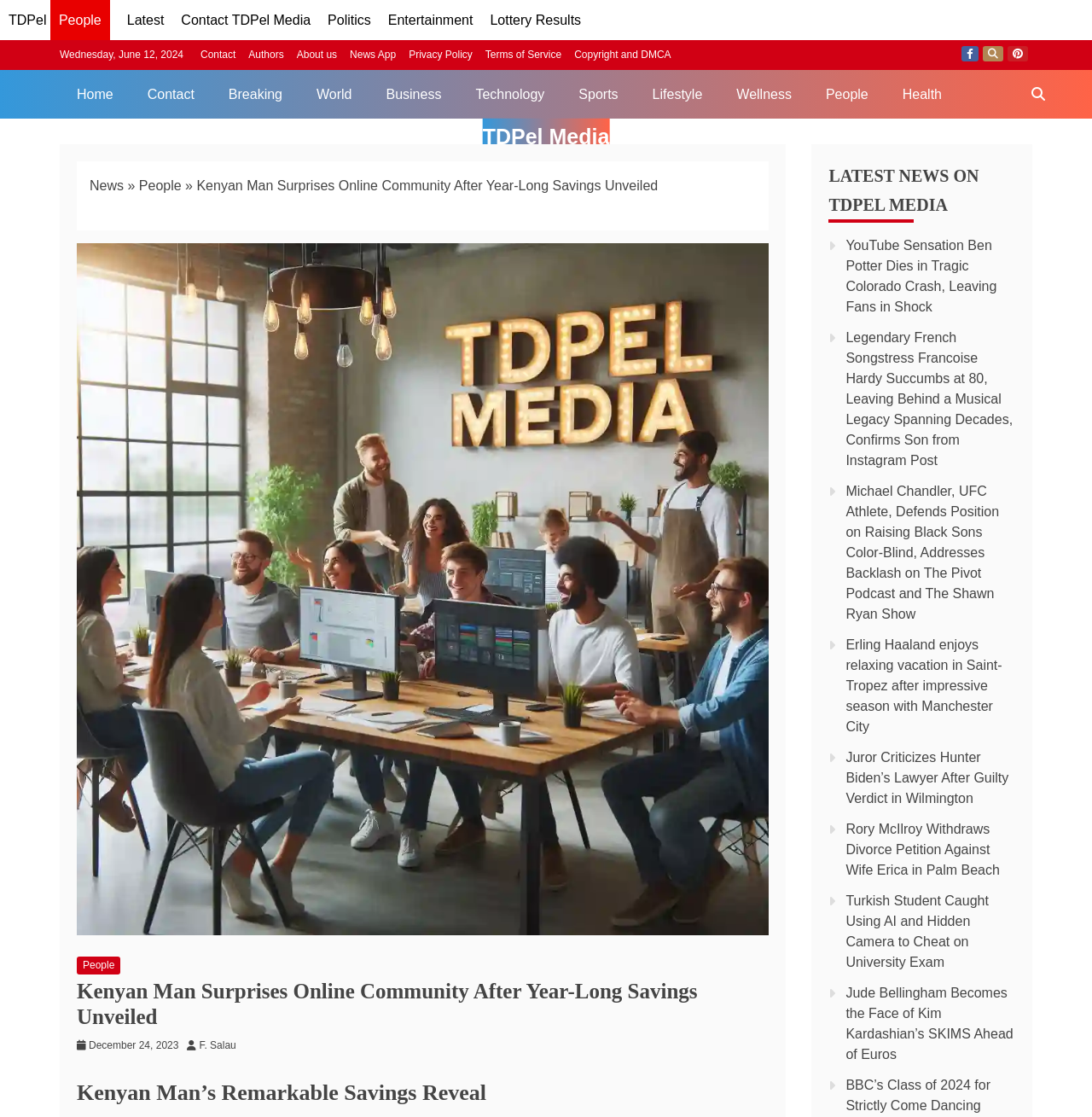Identify the bounding box coordinates of the element that should be clicked to fulfill this task: "Browse 'meerkats' pictures". The coordinates should be provided as four float numbers between 0 and 1, i.e., [left, top, right, bottom].

None